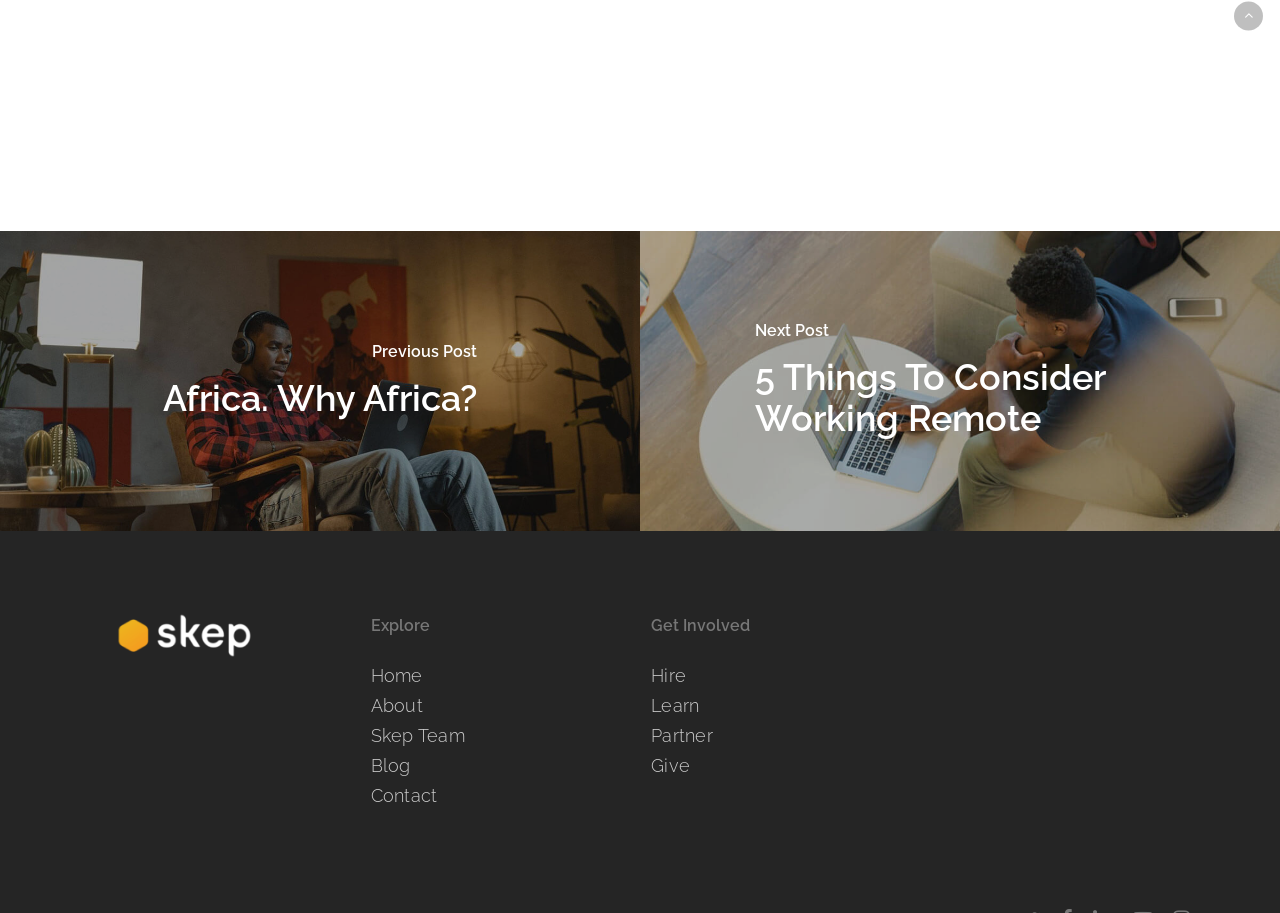What are the options under 'Get Involved'?
Refer to the screenshot and deliver a thorough answer to the question presented.

I found the options under 'Get Involved' by looking at the links located below the heading 'Get Involved' which are 'Hire', 'Learn', 'Partner', and 'Give'.